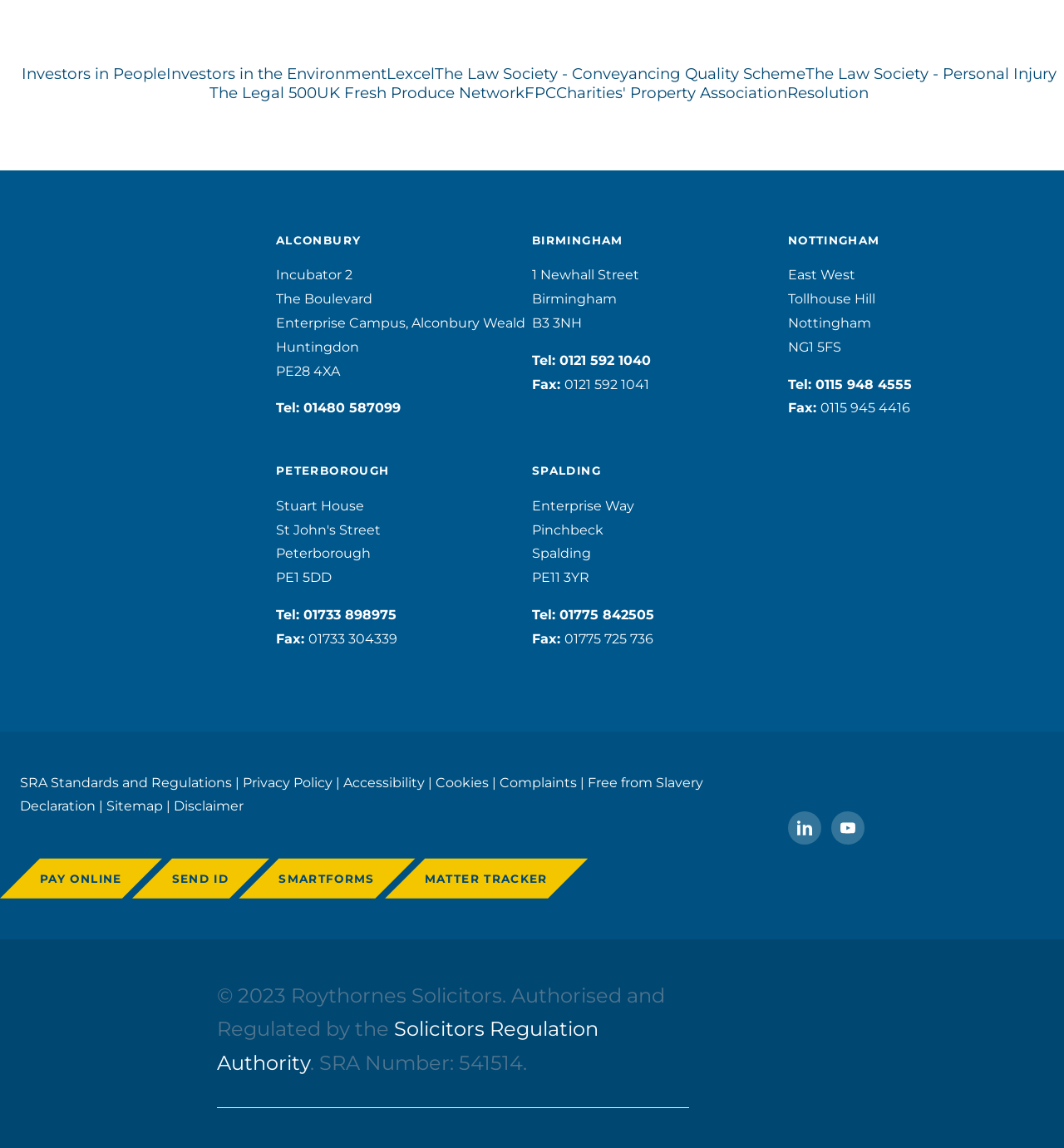What is the postcode for the Nottingham office?
Please provide a comprehensive answer based on the contents of the image.

I found the postcode for the Nottingham office by looking at the contact information section for that office, which is listed as 'NG1 5FS'.